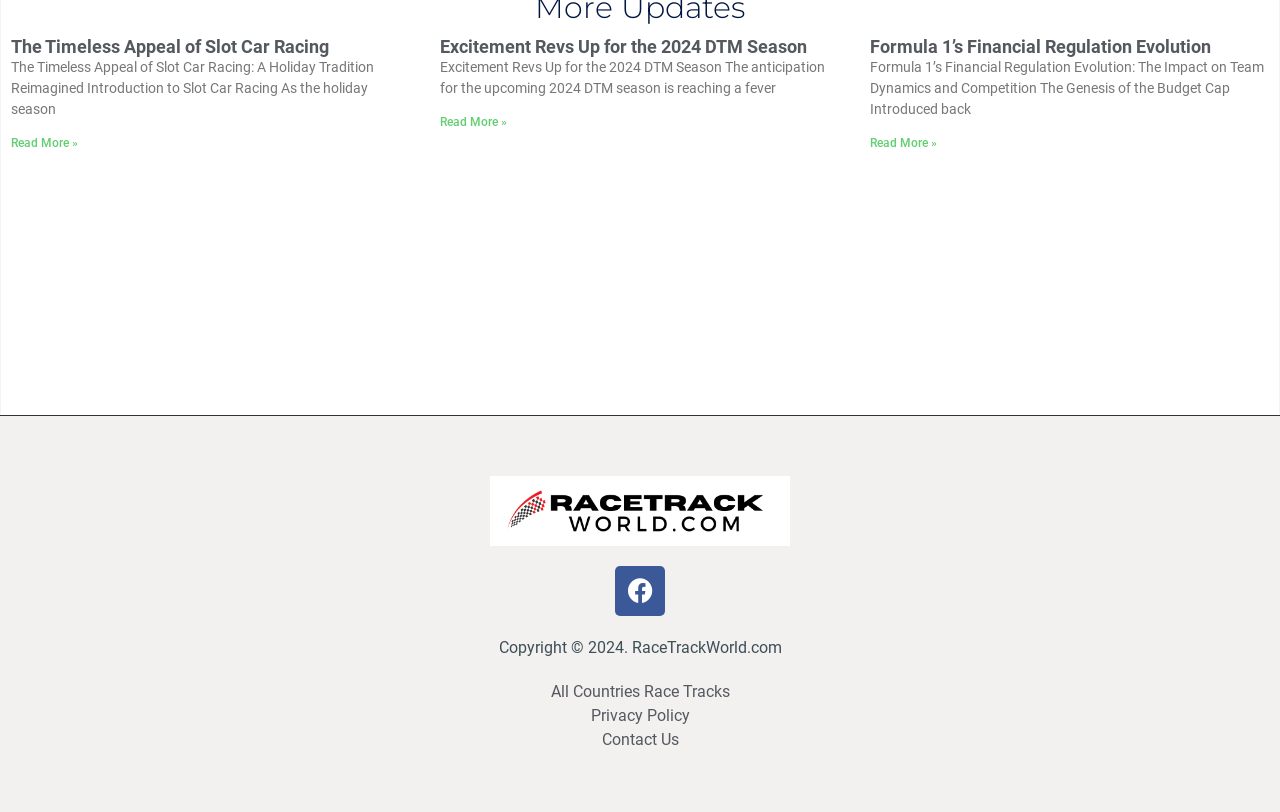Please specify the bounding box coordinates of the clickable region to carry out the following instruction: "Read more about The Timeless Appeal of Slot Car Racing". The coordinates should be four float numbers between 0 and 1, in the format [left, top, right, bottom].

[0.009, 0.168, 0.061, 0.185]